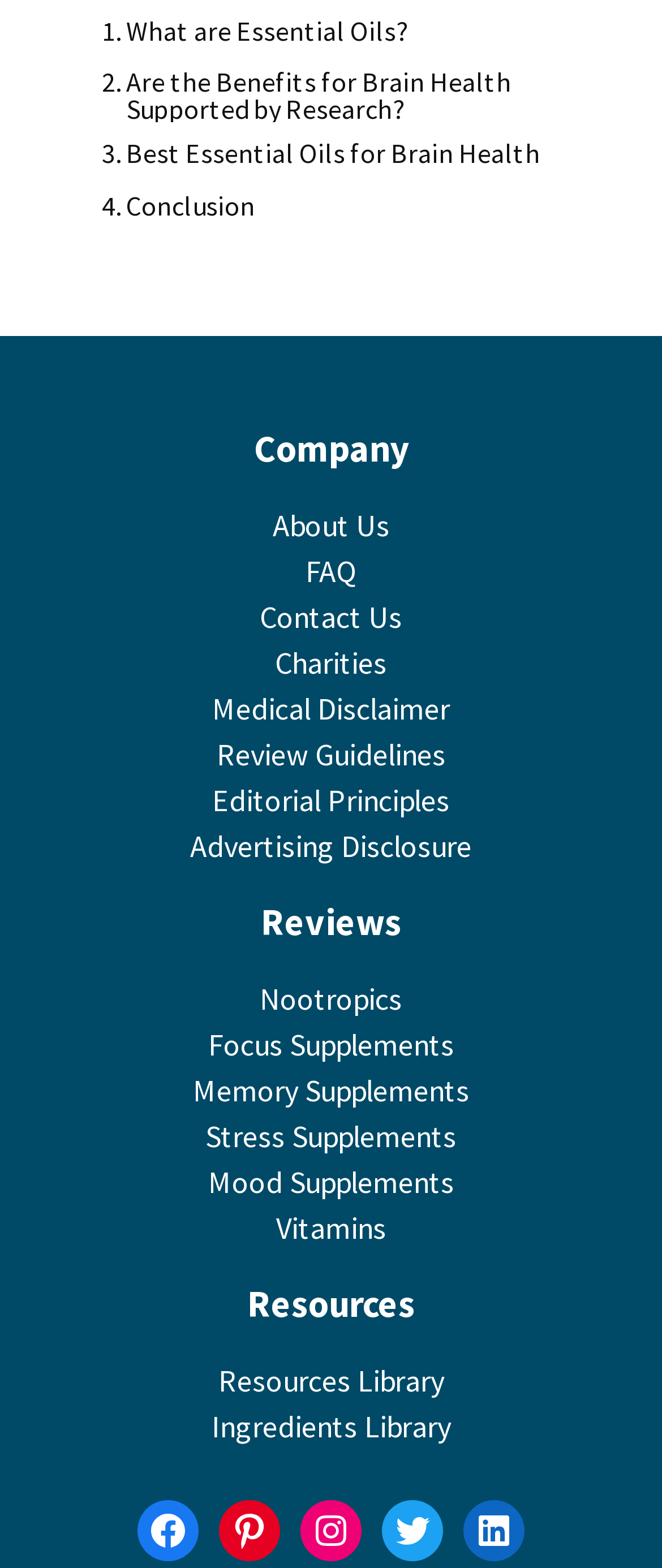How many links are in the footer?
Give a detailed response to the question by analyzing the screenshot.

I counted the number of links in the footer section, which includes links to 'About Us', 'FAQ', 'Contact Us', 'Charities', 'Medical Disclaimer', 'Review Guidelines', 'Editorial Principles', 'Advertising Disclosure', 'Facebook', 'Pinterest', and 'Instagram'.